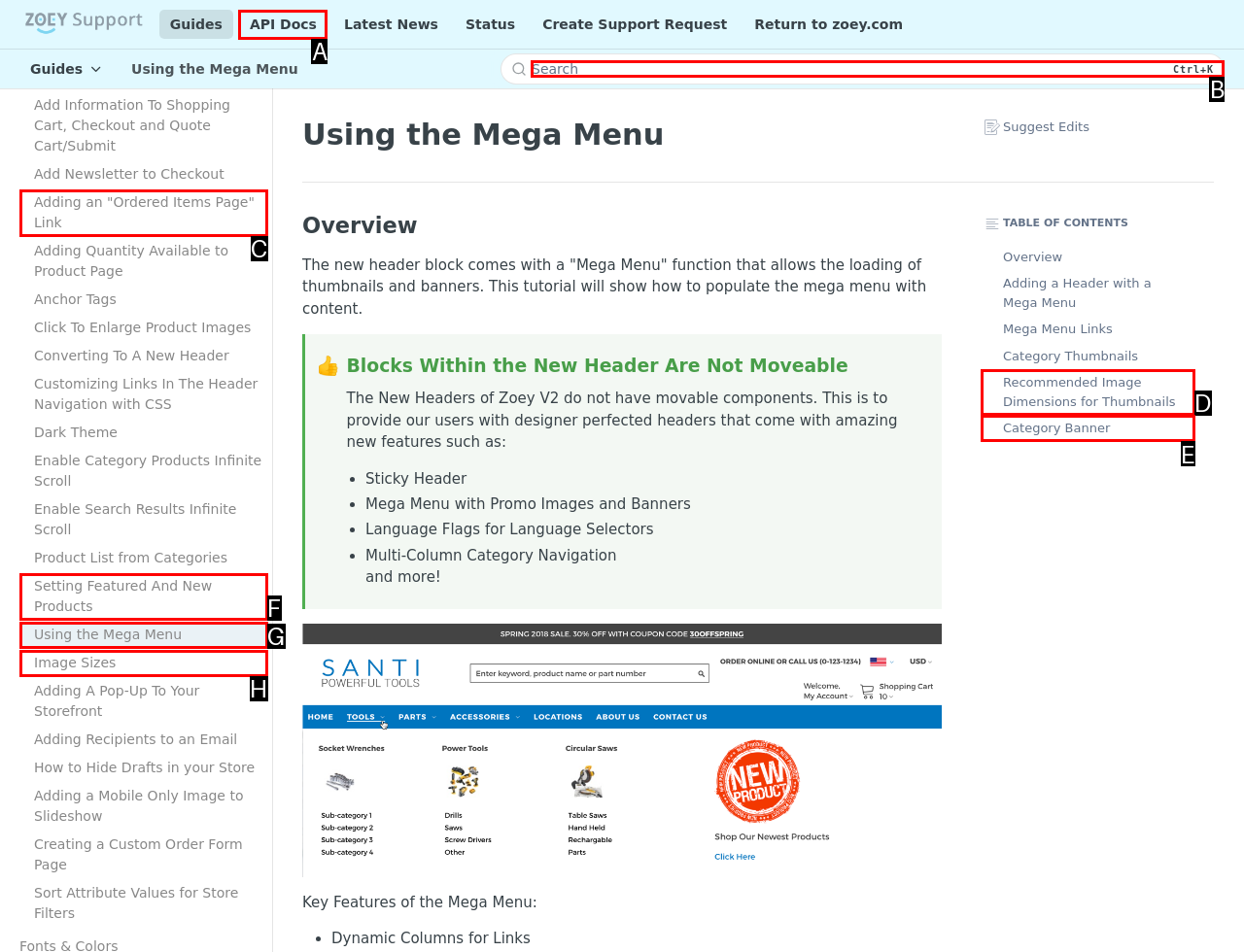Pick the right letter to click to achieve the task: Click the 'Road Management Plan' link
Answer with the letter of the correct option directly.

None